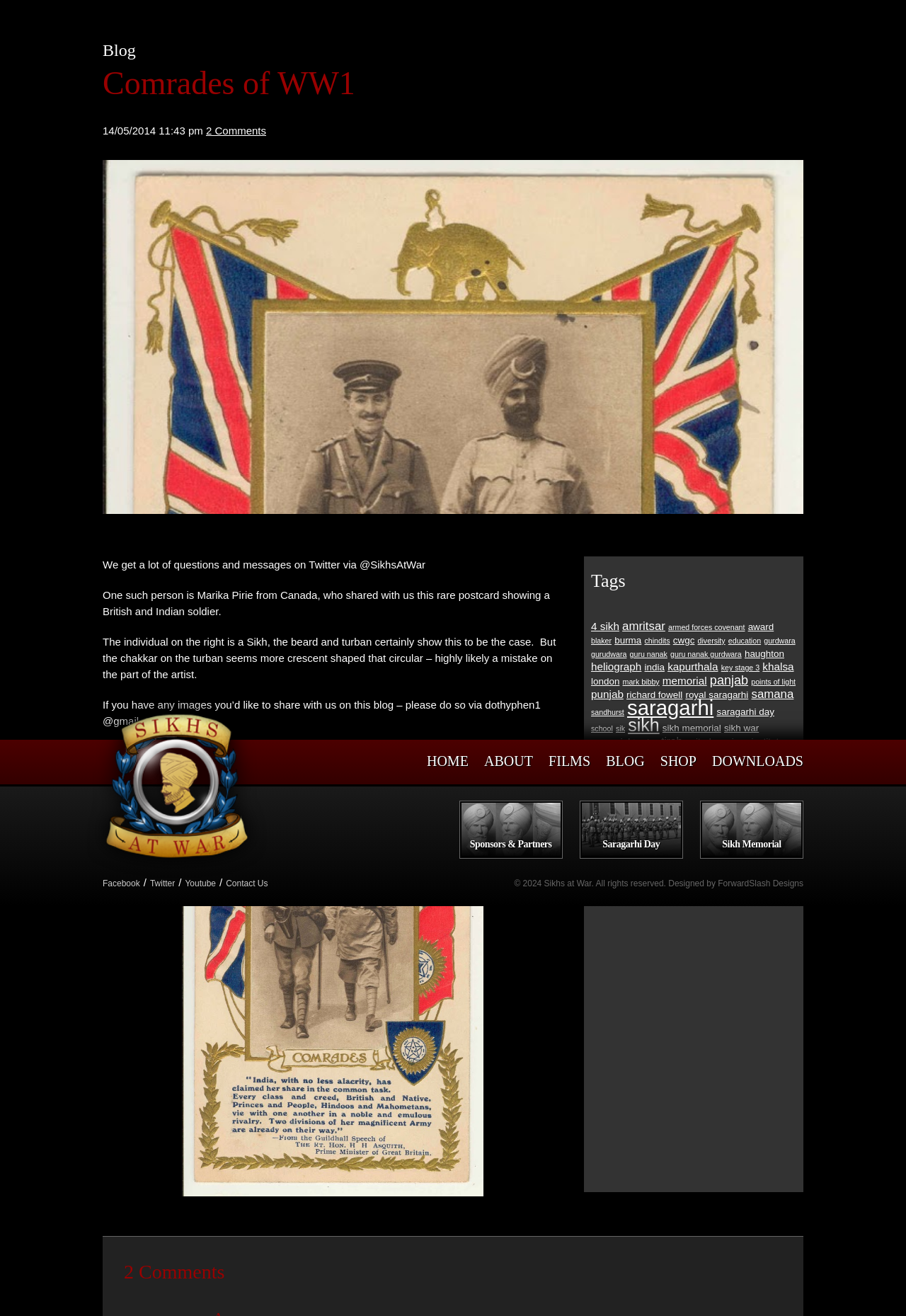Highlight the bounding box coordinates of the element that should be clicked to carry out the following instruction: "Share an image on the blog via dothyphen1@gmail.com". The coordinates must be given as four float numbers ranging from 0 to 1, i.e., [left, top, right, bottom].

[0.113, 0.531, 0.597, 0.552]